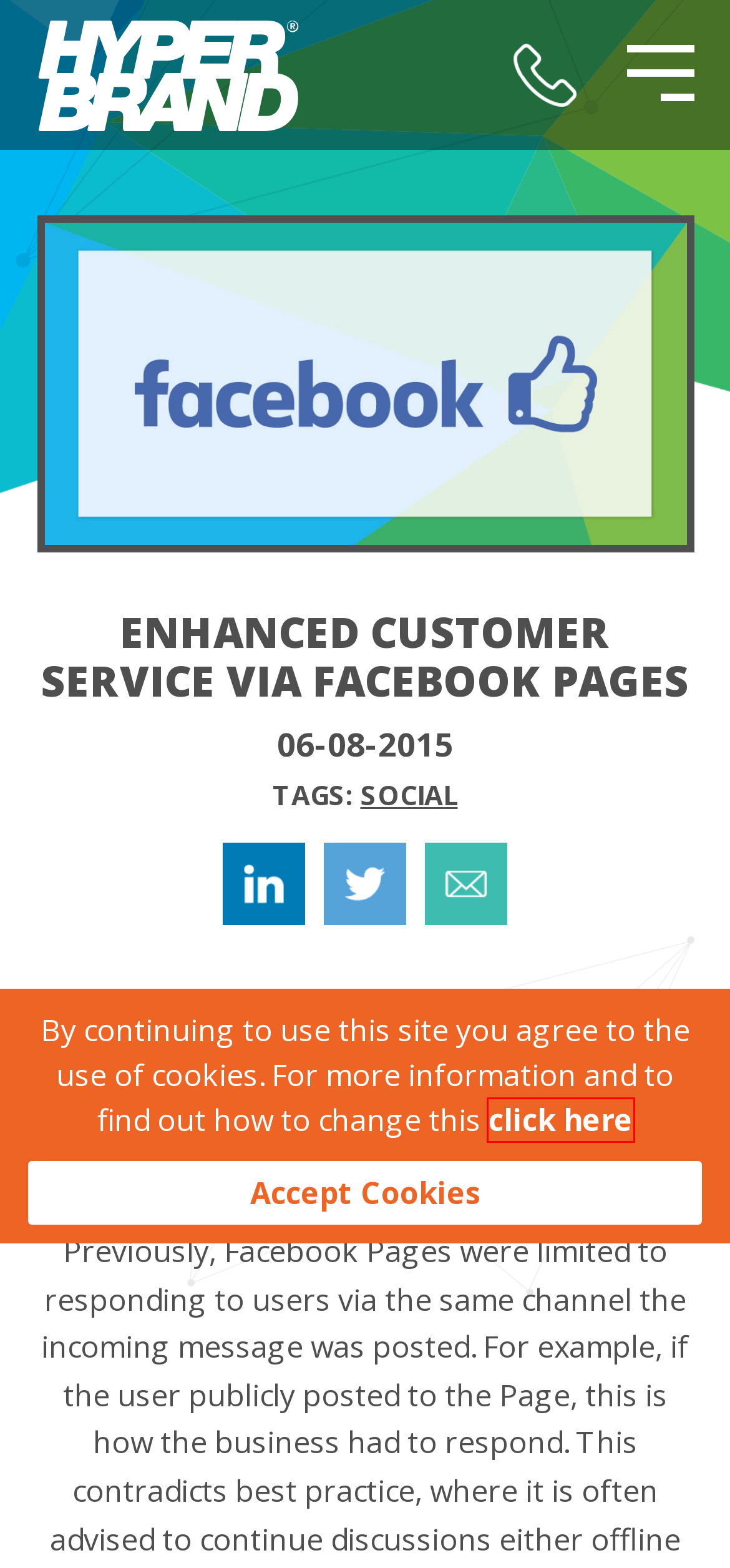Analyze the given webpage screenshot and identify the UI element within the red bounding box. Select the webpage description that best matches what you expect the new webpage to look like after clicking the element. Here are the candidates:
A. Insights | Hyperbrand®
B. B2B Digital Marketing Agency Bournemouth | Hyperbrand®
C. Hyperbrand - Privacy Policy
D. Social Media Insights & News | Hyperbrand©
E. Our Results | Hyperbrand®
F. Hyperbrand - Site Map
G. Social Media Marketing | Hyperbrand®
H. Web Design & Development | Hyperbrand®

C